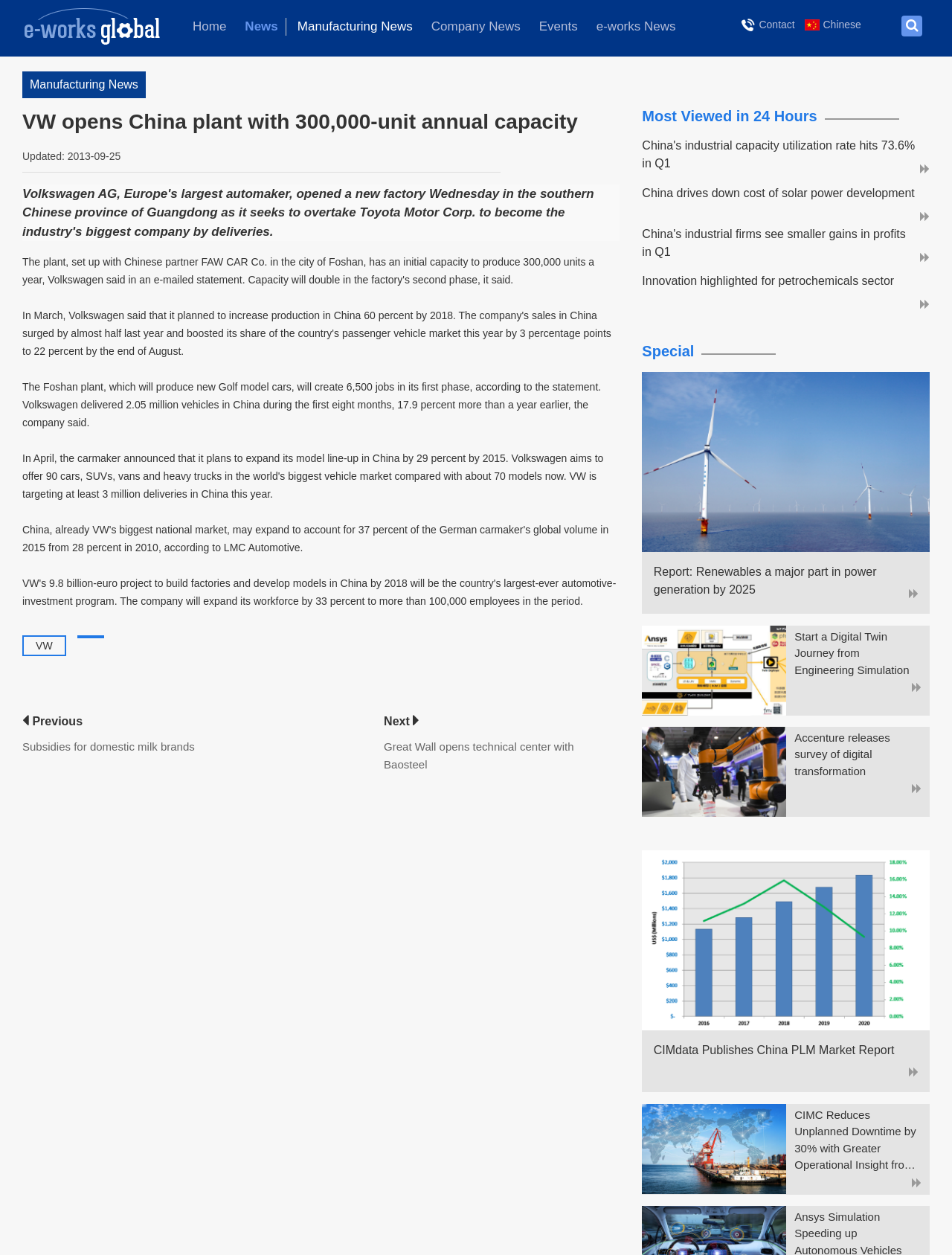What is the purpose of the 'Next' button?
Please respond to the question with a detailed and well-explained answer.

Based on the webpage layout, I can infer that the 'Next' button is used to navigate to the next page of news articles, as it is located at the bottom of the page and has an arrow icon indicating forward navigation.